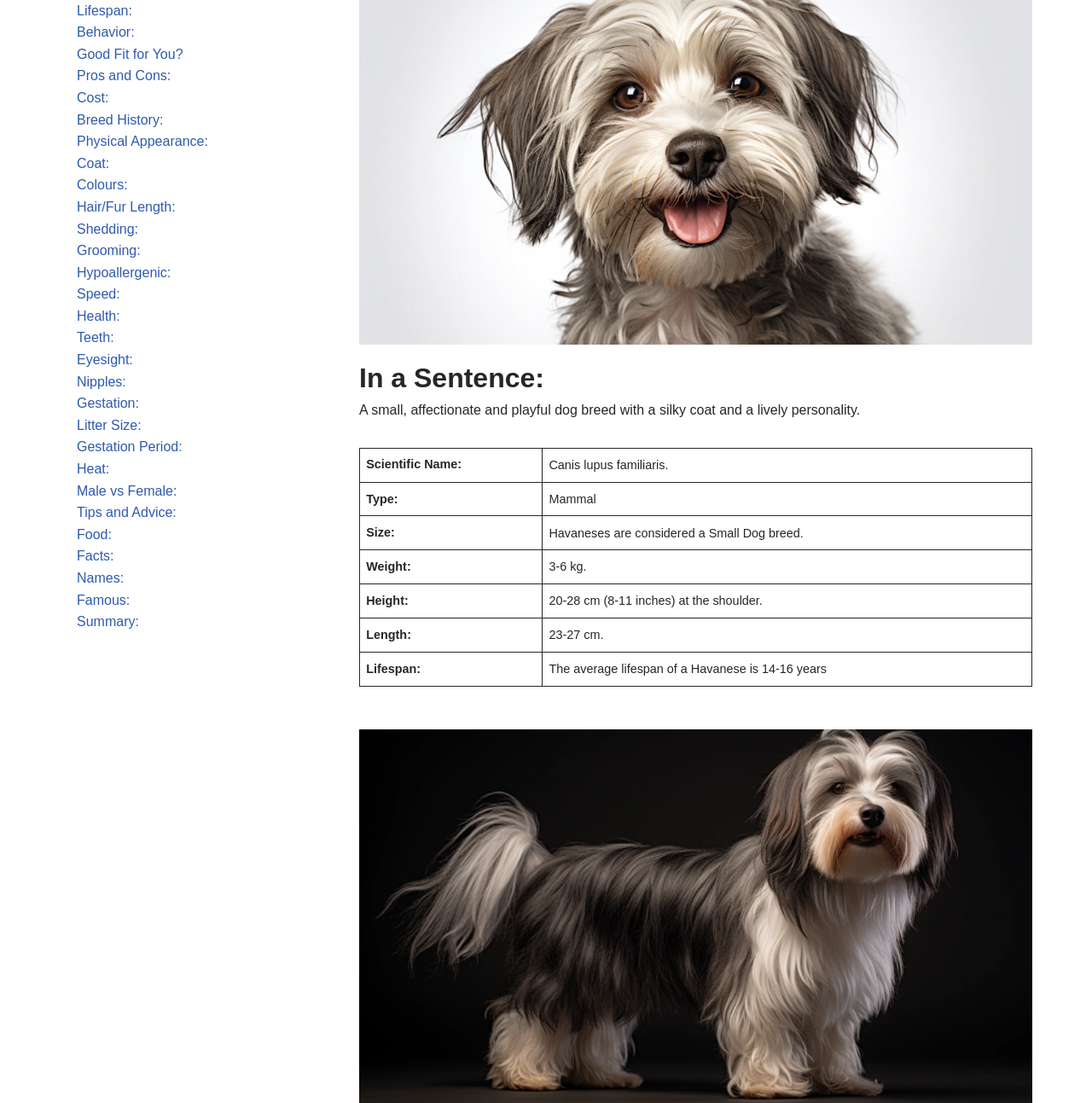Extract the bounding box coordinates of the UI element described: "Hair/Fur Length:". Provide the coordinates in the format [left, top, right, bottom] with values ranging from 0 to 1.

[0.062, 0.178, 0.161, 0.198]